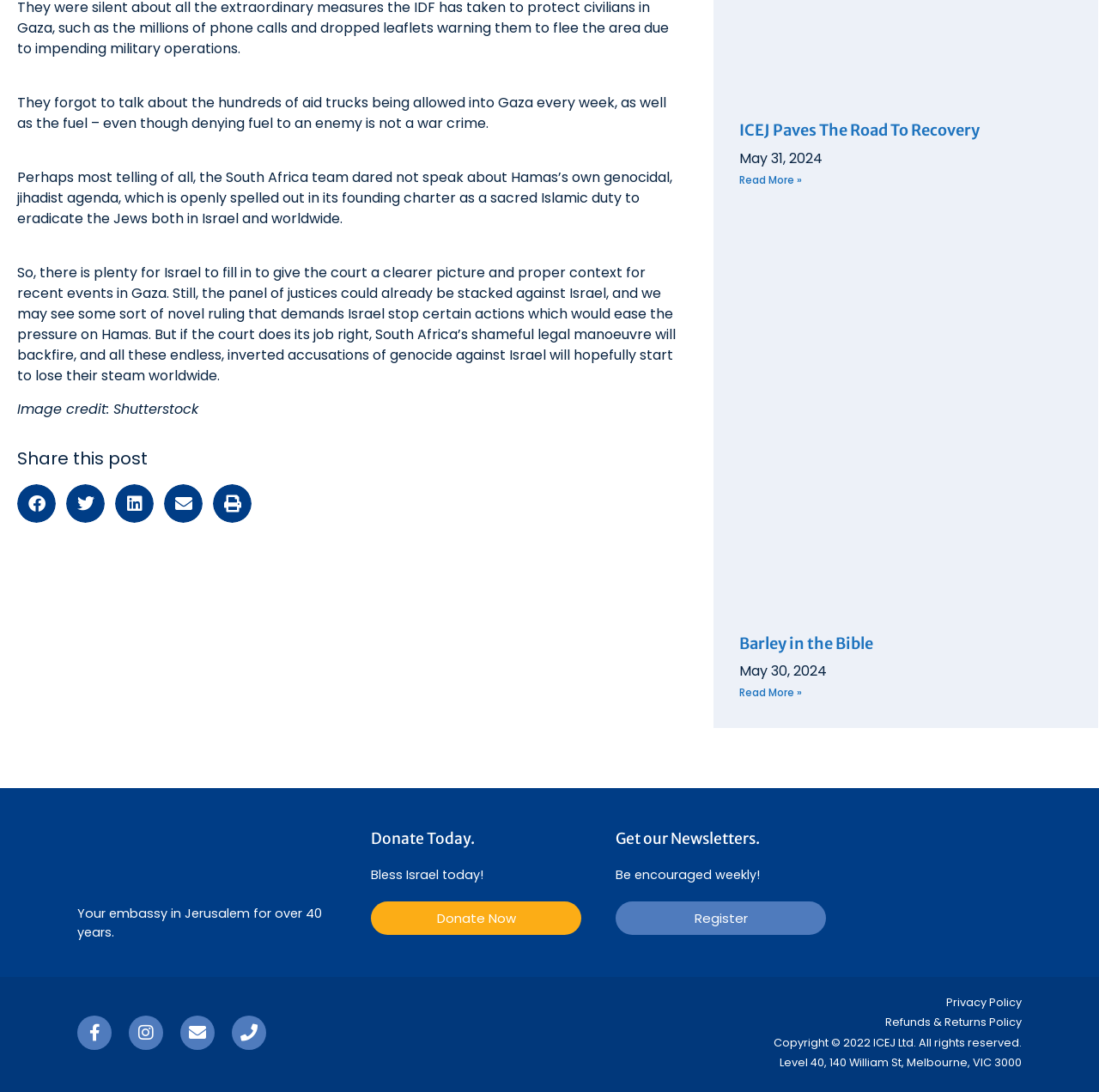How many social media links are available?
From the details in the image, provide a complete and detailed answer to the question.

I counted the number of social media links by searching for link elements with icons, such as 'Facebook-f', 'Instagram', 'Envelope', and 'Phone', and found four of them.